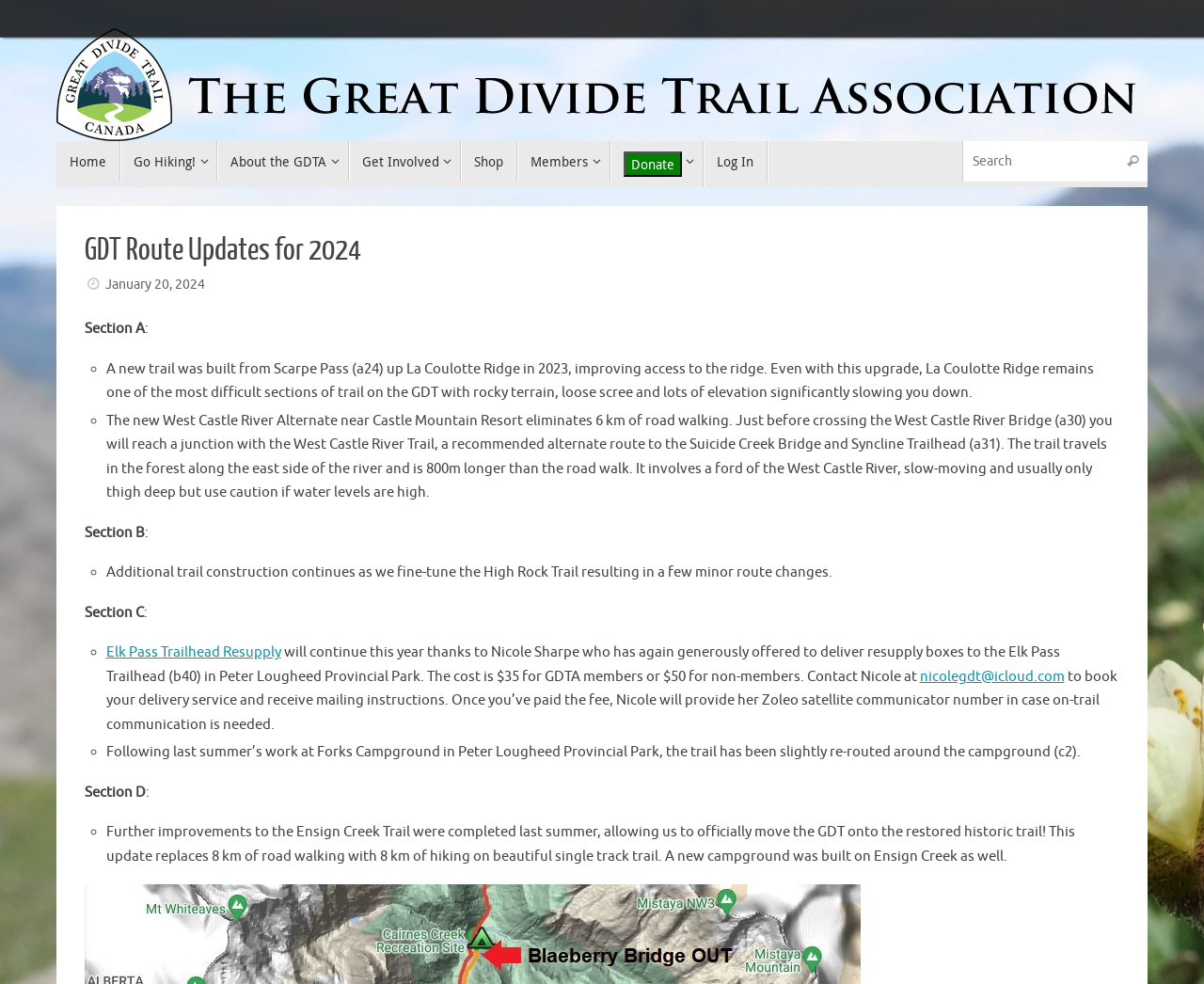Using the information shown in the image, answer the question with as much detail as possible: What is the name of the trail association?

The question asks for the name of the trail association, which can be found in the image element with the text 'The Great Divide Trail Association' at the top of the webpage.